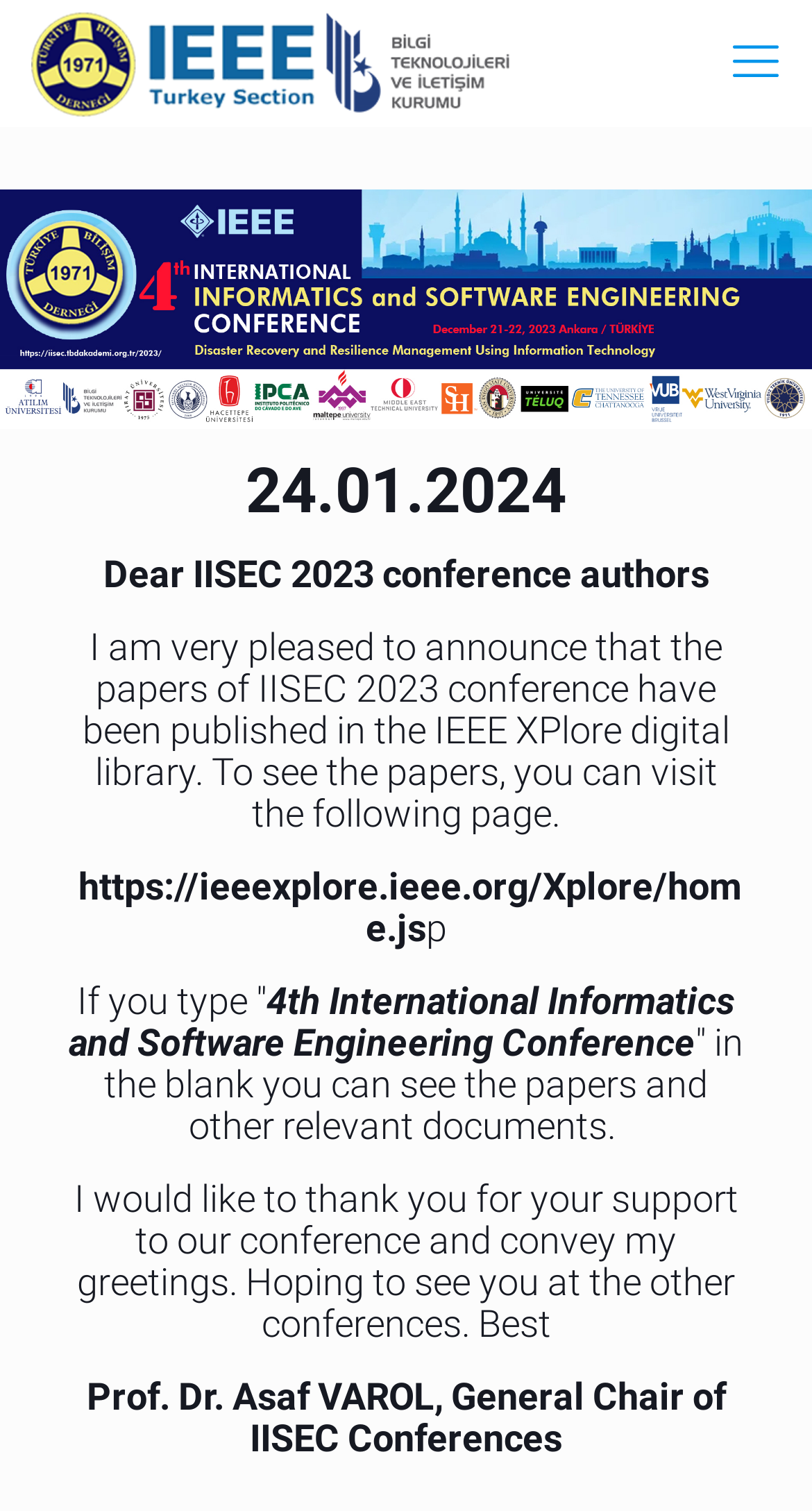Provide a one-word or short-phrase response to the question:
What is the URL mentioned in the webpage?

https://ieeexplore.ieee.org/Xplore/home.jsp